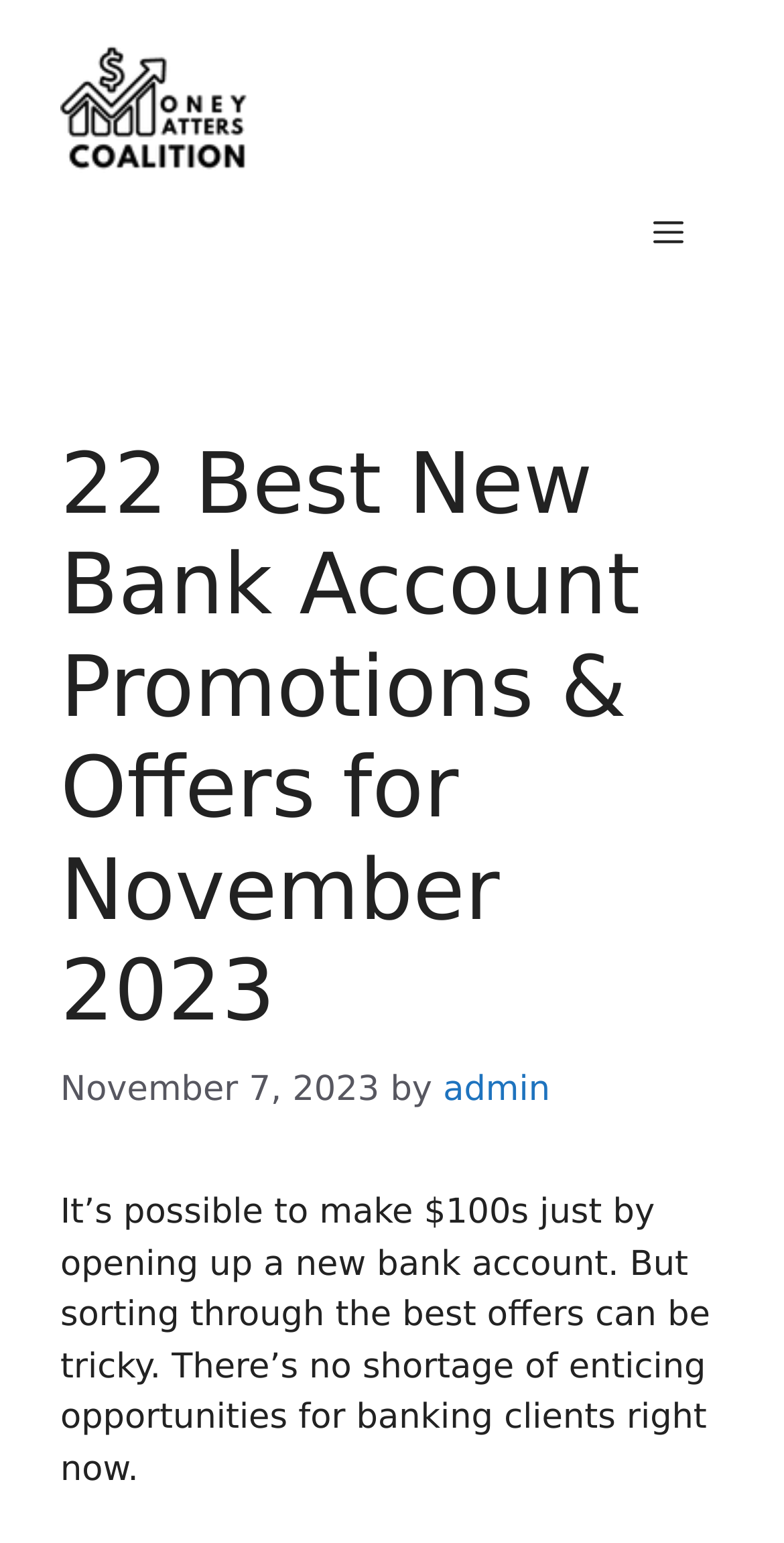What is the purpose of the webpage?
Refer to the image and answer the question using a single word or phrase.

Bank account promotions